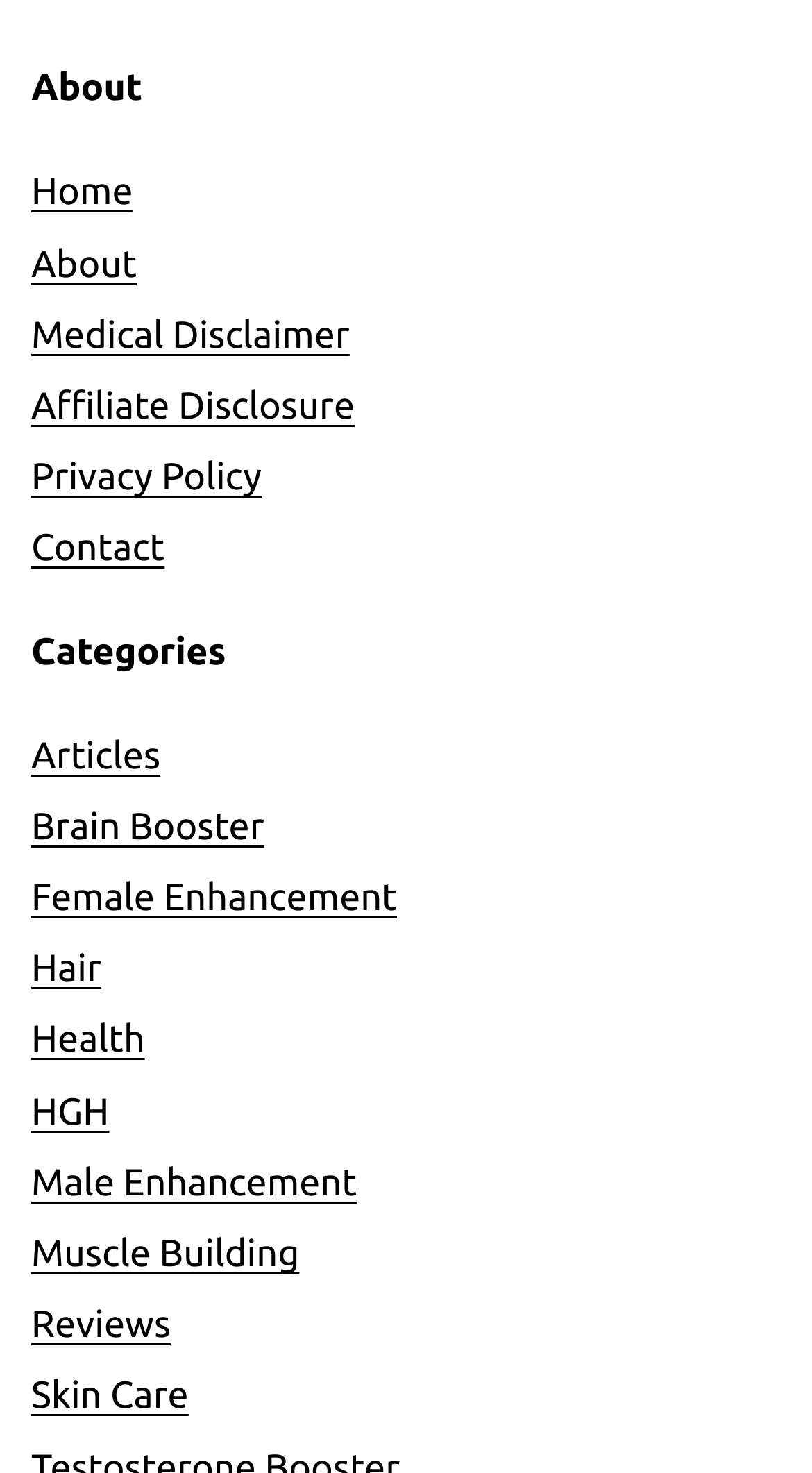Locate the bounding box of the UI element based on this description: "Affiliate Disclosure". Provide four float numbers between 0 and 1 as [left, top, right, bottom].

[0.038, 0.262, 0.437, 0.29]